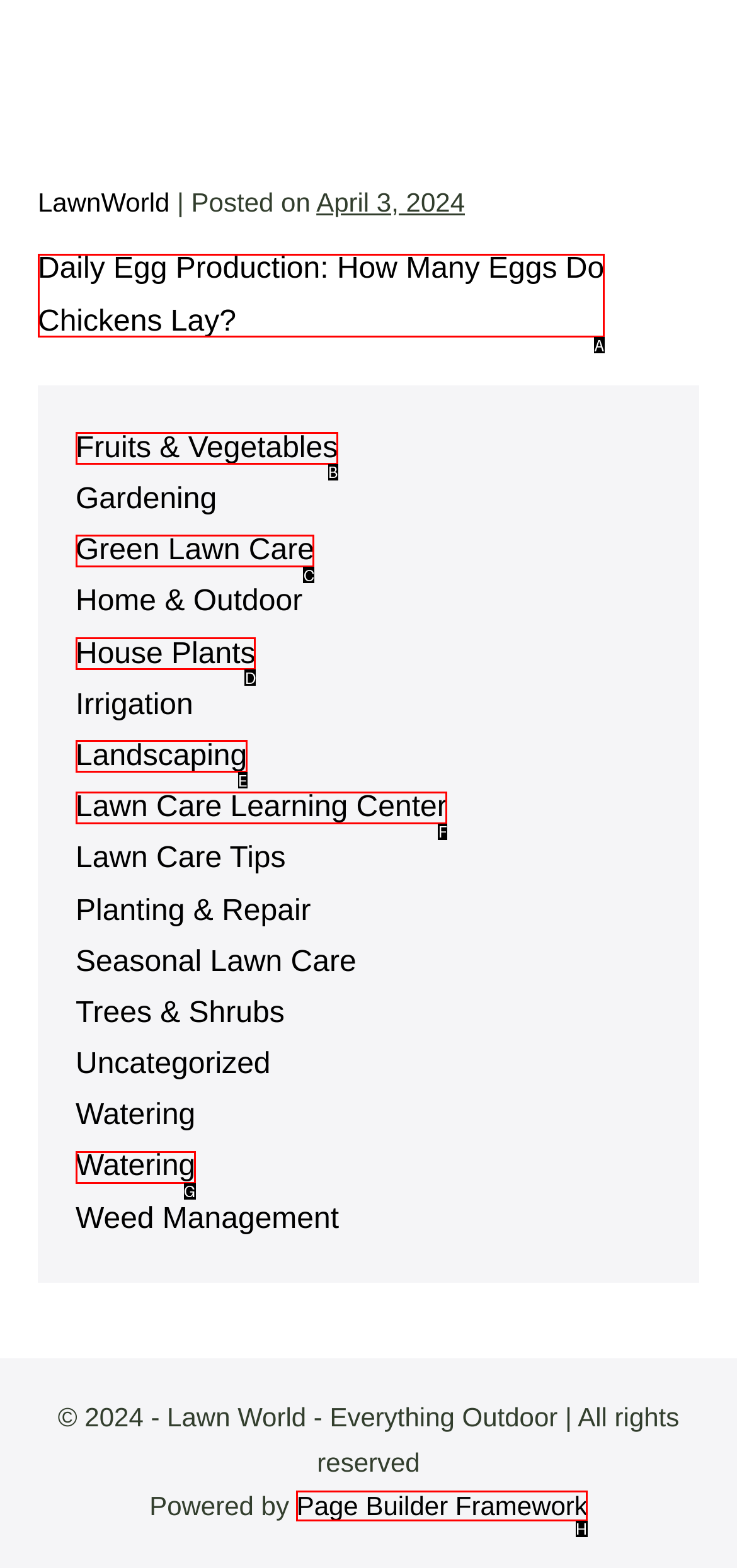Tell me which one HTML element I should click to complete the following instruction: Visit 'Page Builder Framework'
Answer with the option's letter from the given choices directly.

H